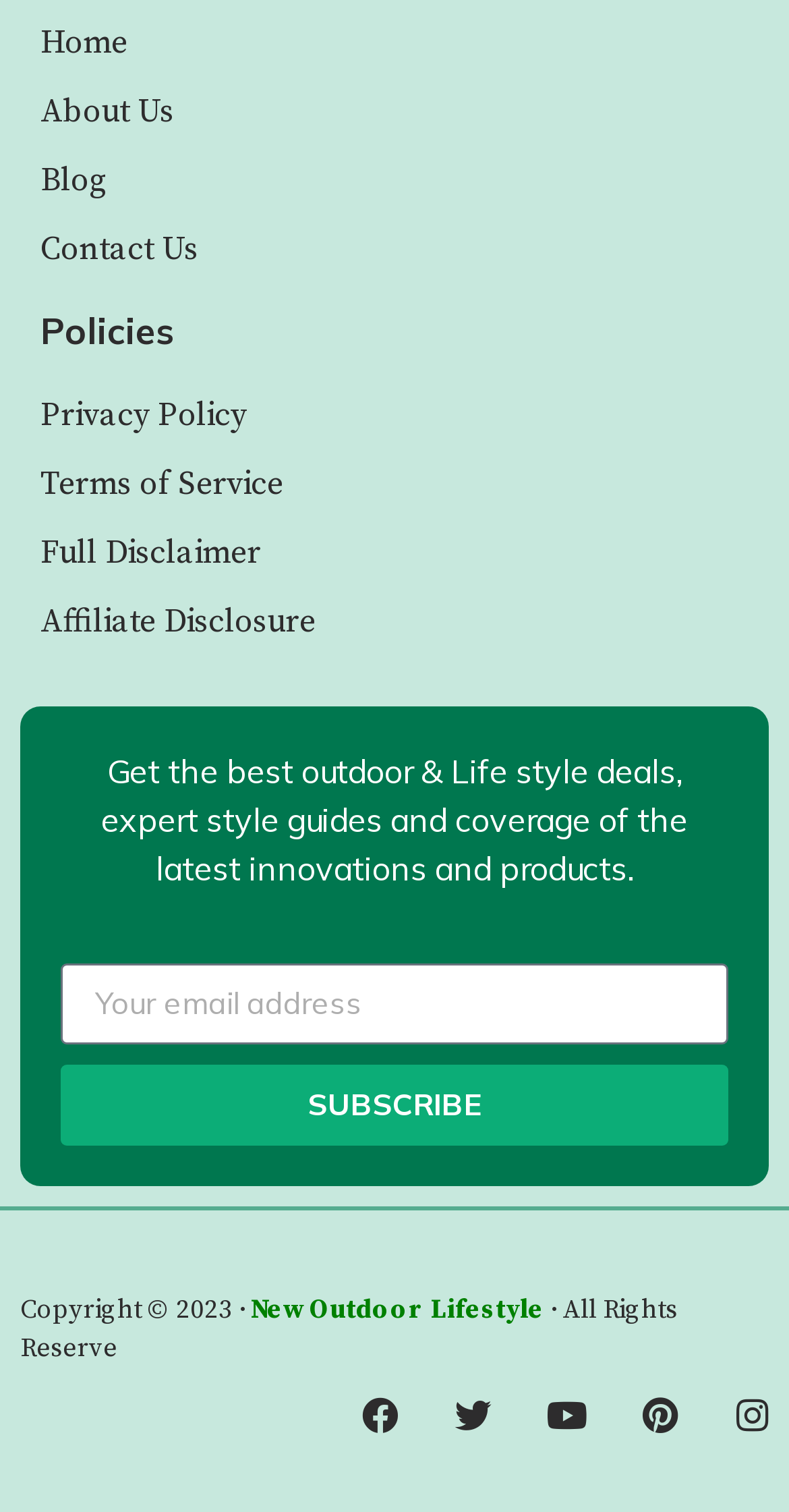Based on what you see in the screenshot, provide a thorough answer to this question: What is the purpose of the textbox?

The textbox is labeled 'Email' and is required, and there is a 'SUBSCRIBE' button next to it. This suggests that the purpose of the textbox is to input an email address for subscription.